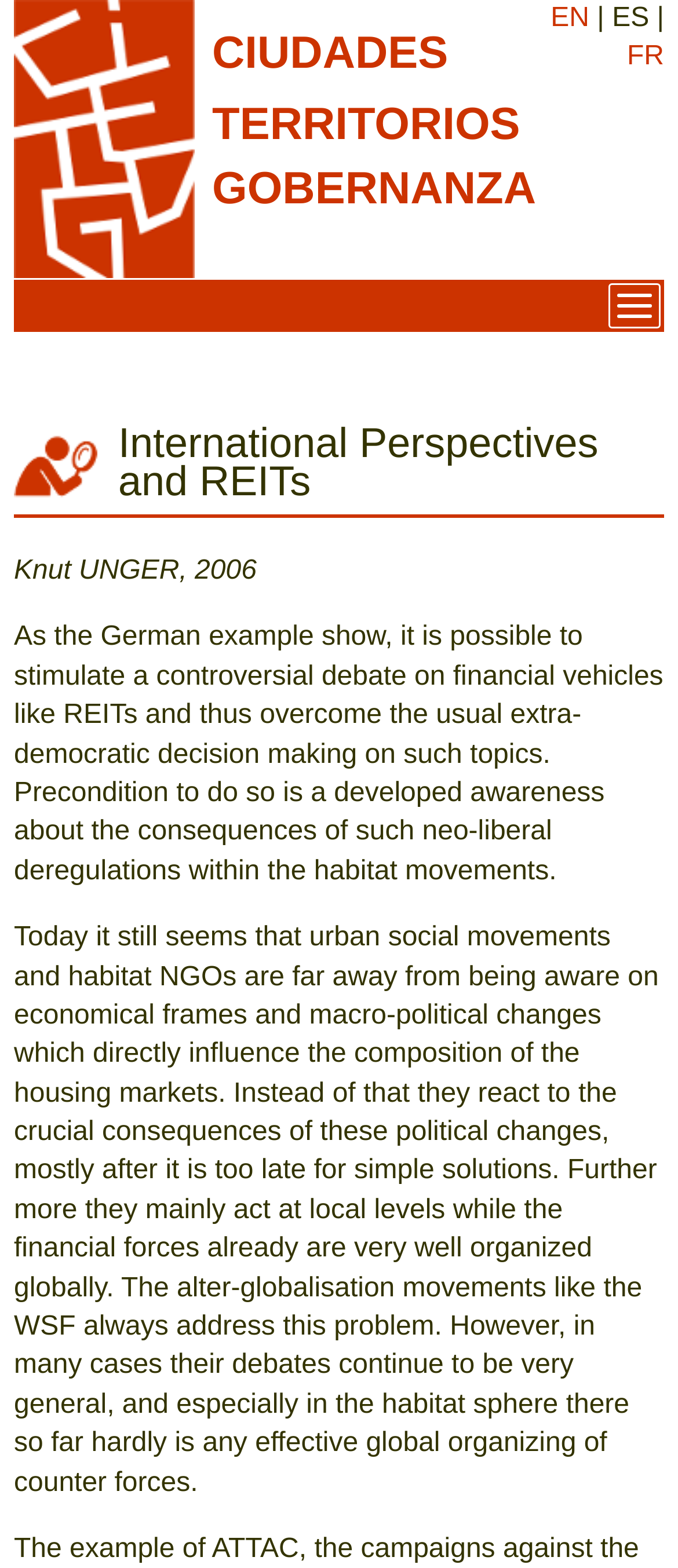Find the UI element described as: "parent_node: CIUDADES" and predict its bounding box coordinates. Ensure the coordinates are four float numbers between 0 and 1, [left, top, right, bottom].

[0.021, 0.0, 0.287, 0.177]